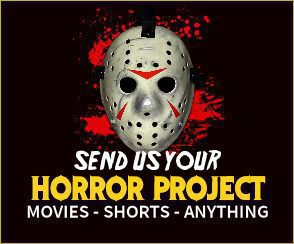Using the information shown in the image, answer the question with as much detail as possible: What is the purpose of the promotional image?

The caption explains that the image is a call to action for creators to submit their horror-themed films and shorts, with the bold text 'SEND US YOUR HORROR PROJECT' and the phrase 'MOVIES - SHORTS - ANYTHING' emphasizing that all types of horror-related projects are welcome.